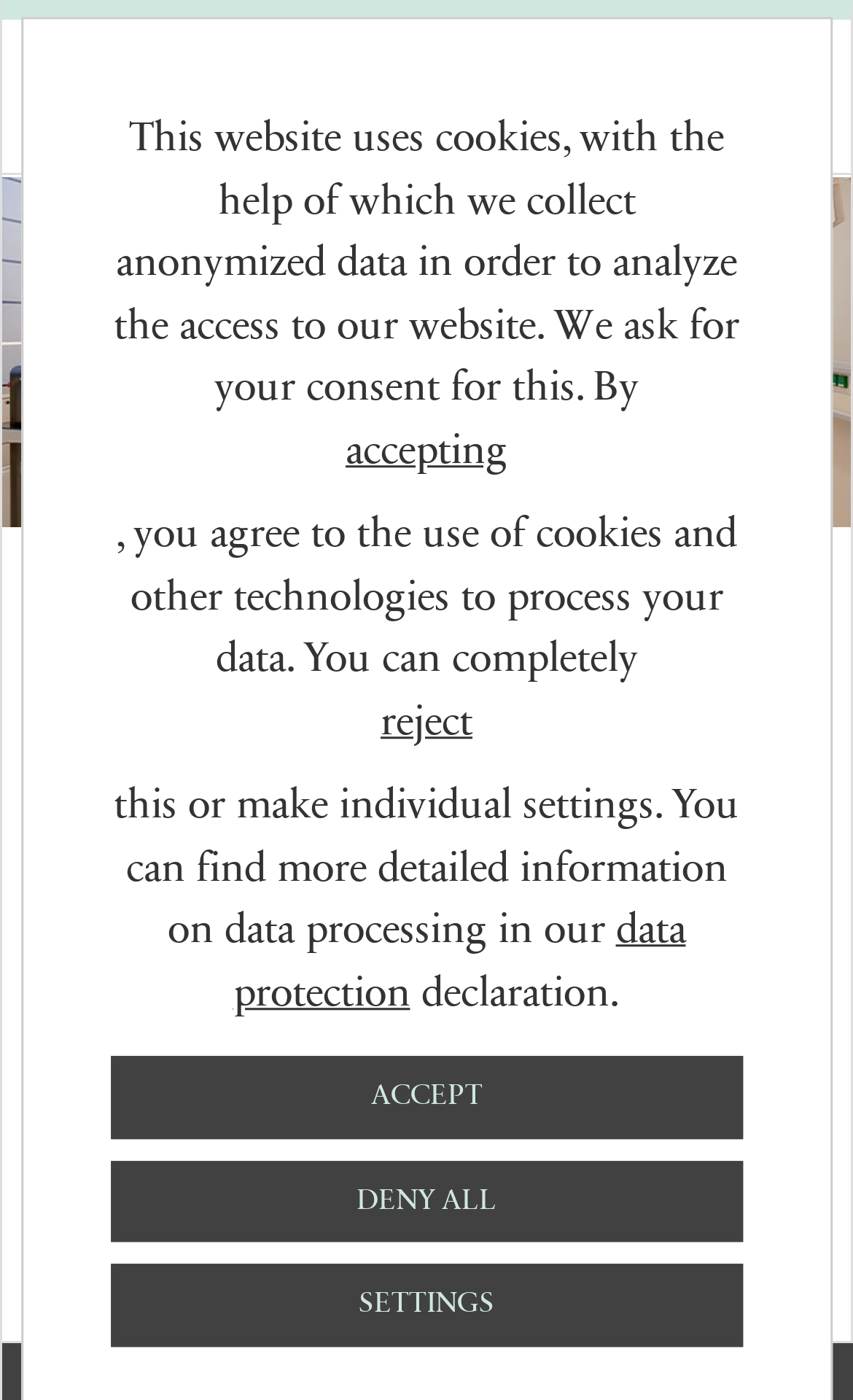Please identify the webpage's heading and generate its text content.

Minimally invasive operations